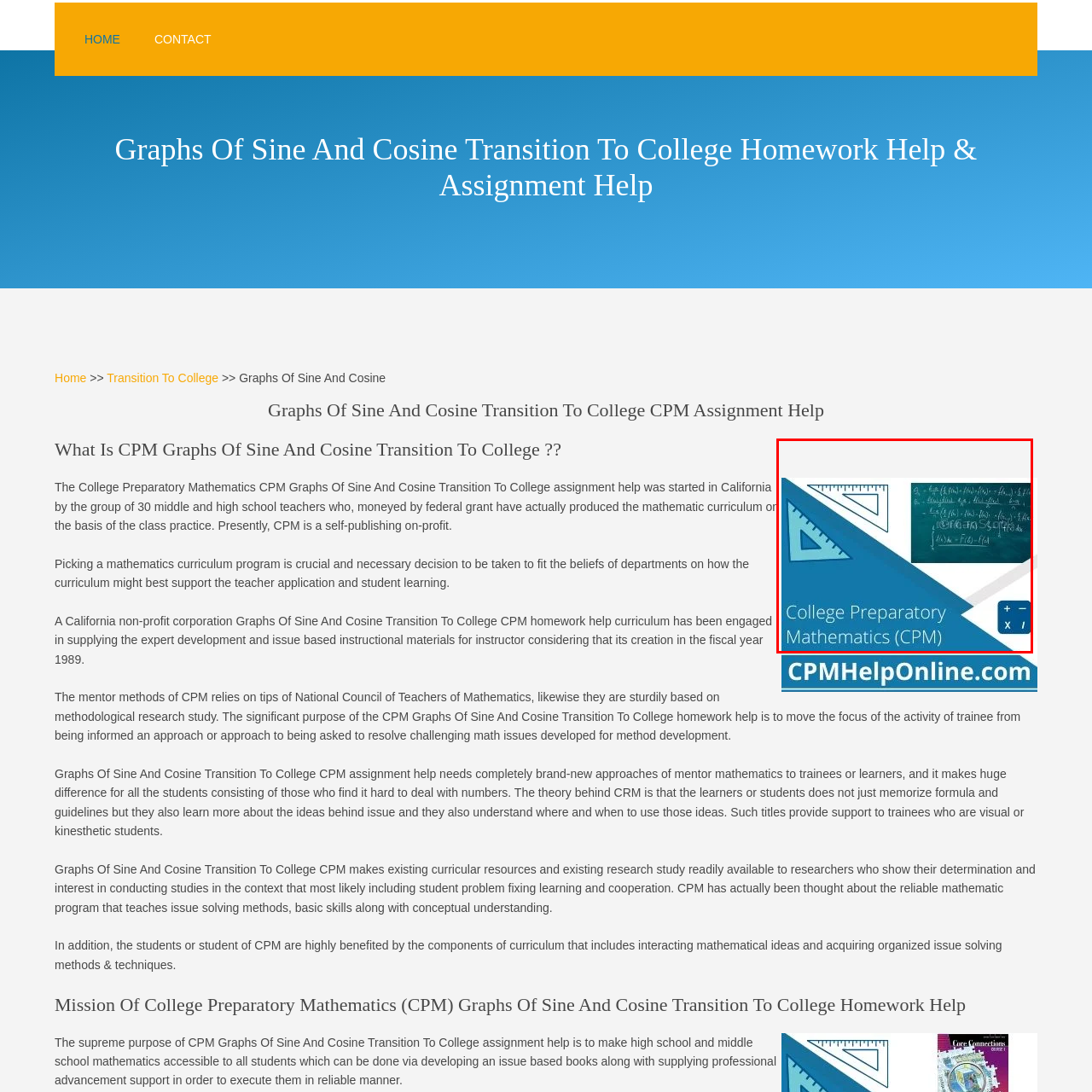Direct your attention to the image encased in a red frame, What is displayed on the chalkboard in the image? Please answer in one word or a brief phrase.

Mathematical equations